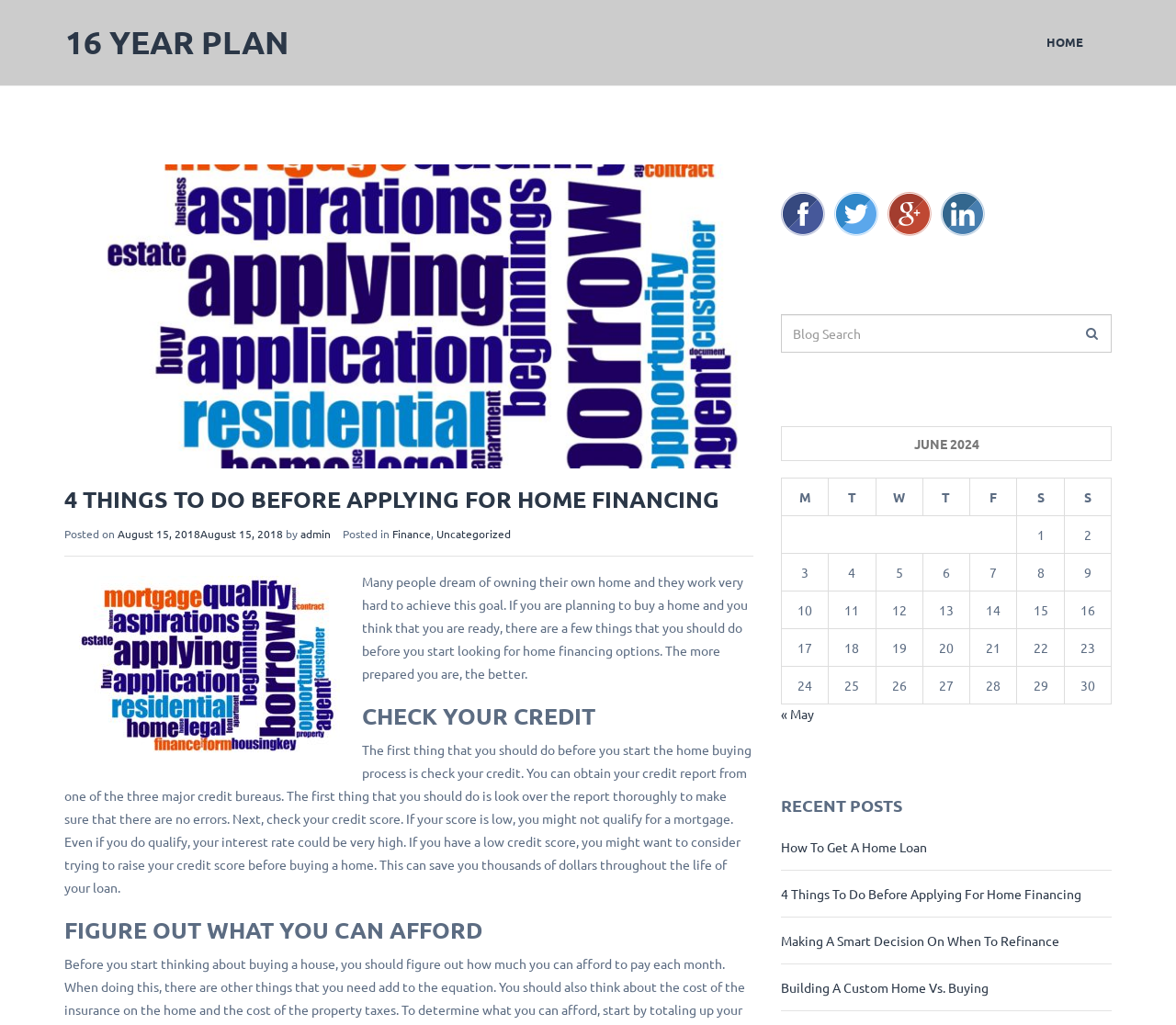What is the purpose of checking credit?
With the help of the image, please provide a detailed response to the question.

The purpose of checking credit can be determined by reading the section 'CHECK YOUR CREDIT', which explains that checking credit is necessary to ensure that there are no errors and to know the credit score, which affects the qualification for a mortgage.